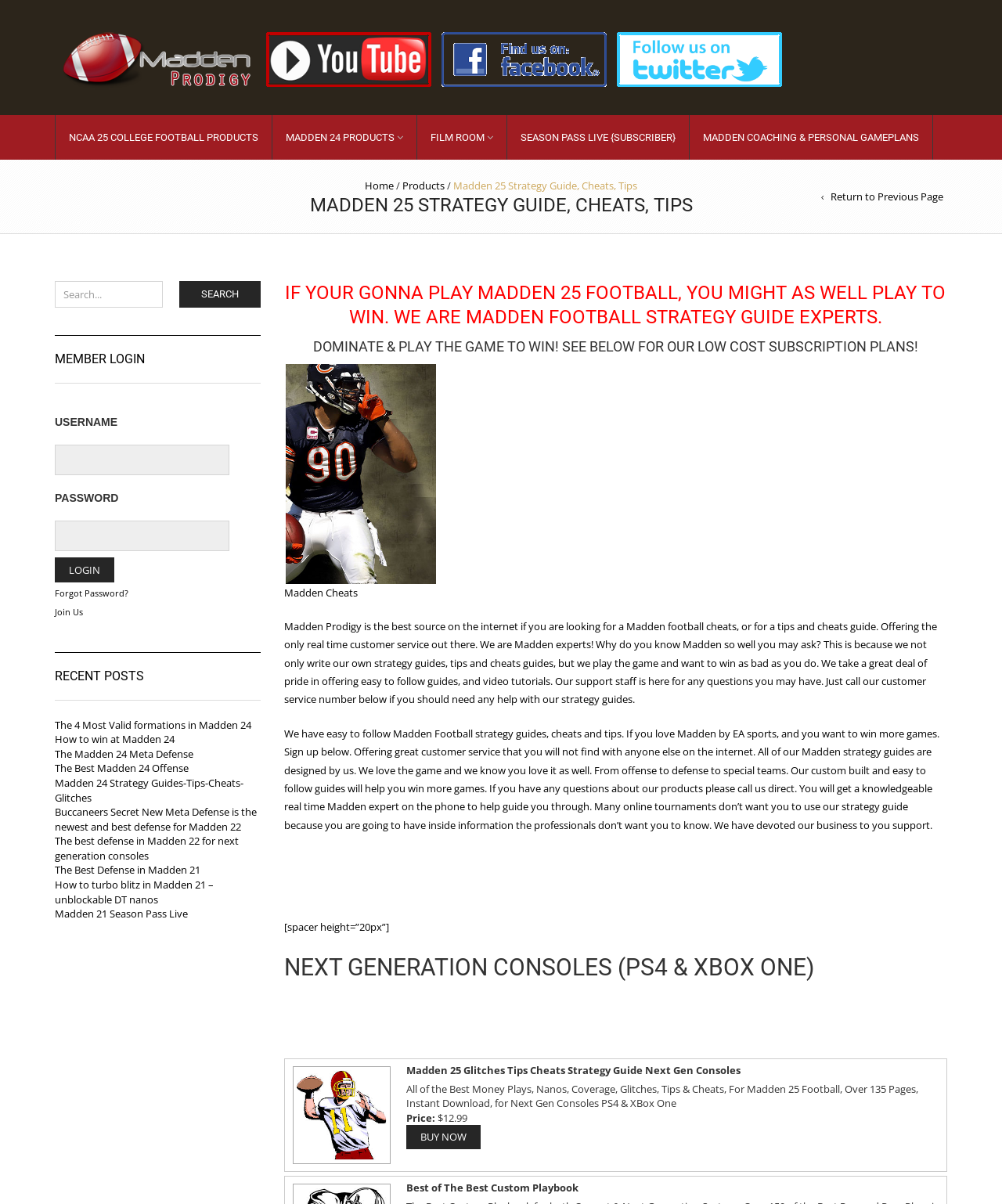Determine the bounding box coordinates for the HTML element described here: "Products".

[0.402, 0.148, 0.444, 0.16]